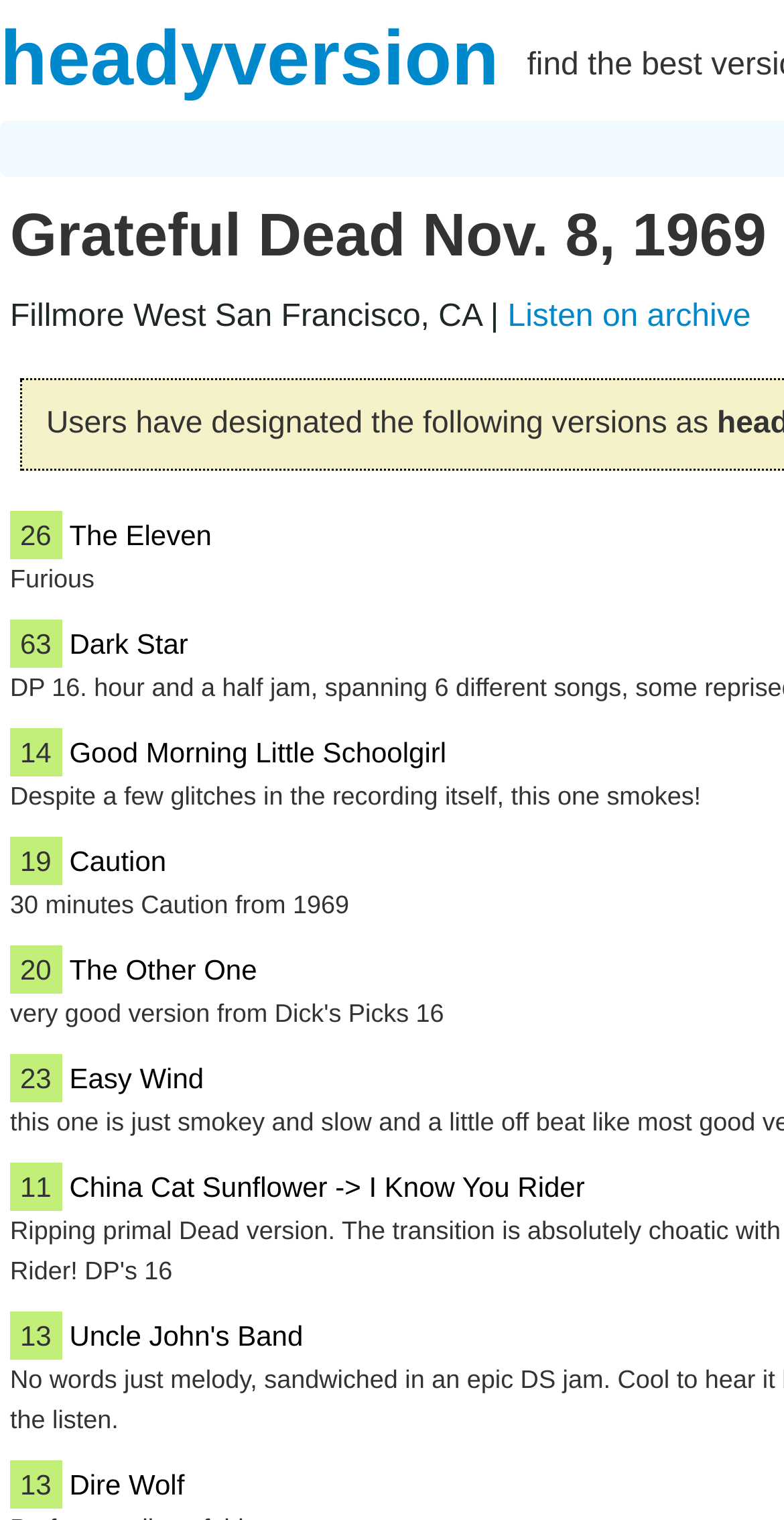Provide the bounding box coordinates for the area that should be clicked to complete the instruction: "View the song The Eleven".

[0.088, 0.339, 0.27, 0.365]